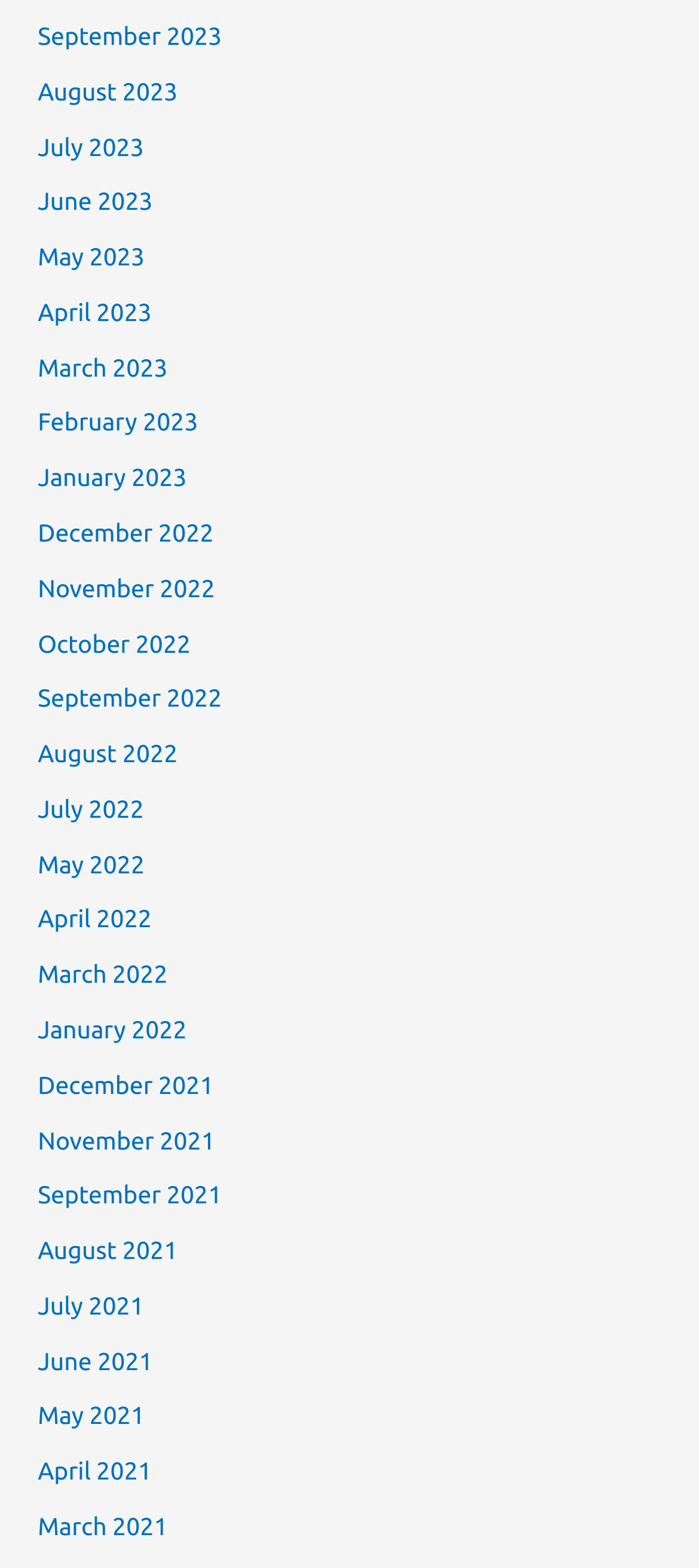Determine the bounding box coordinates of the region I should click to achieve the following instruction: "view September 2023". Ensure the bounding box coordinates are four float numbers between 0 and 1, i.e., [left, top, right, bottom].

[0.054, 0.014, 0.317, 0.032]